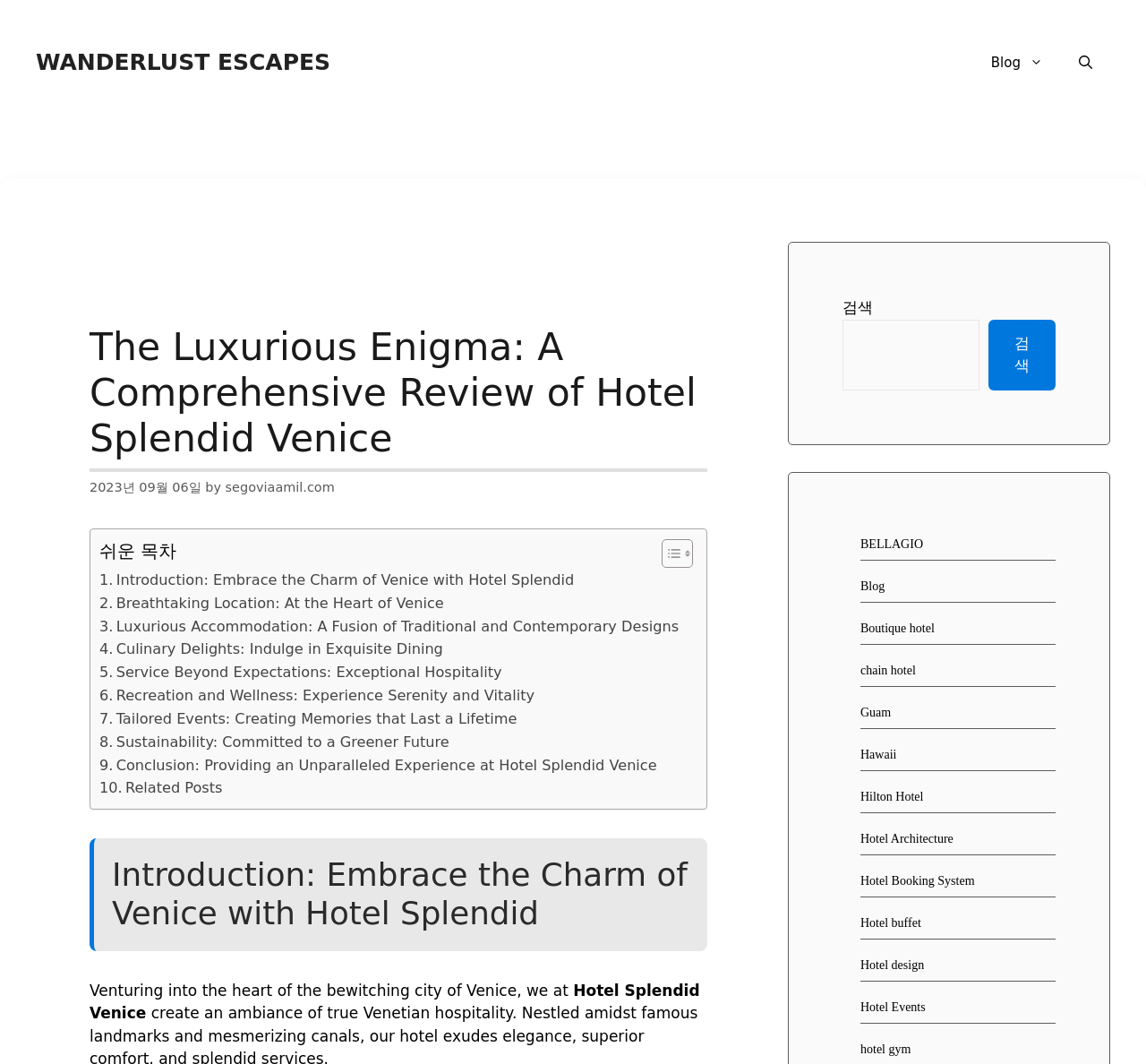Return the bounding box coordinates of the UI element that corresponds to this description: "aria-label="Open Search Bar"". The coordinates must be given as four float numbers in the range of 0 and 1, [left, top, right, bottom].

[0.926, 0.034, 0.969, 0.084]